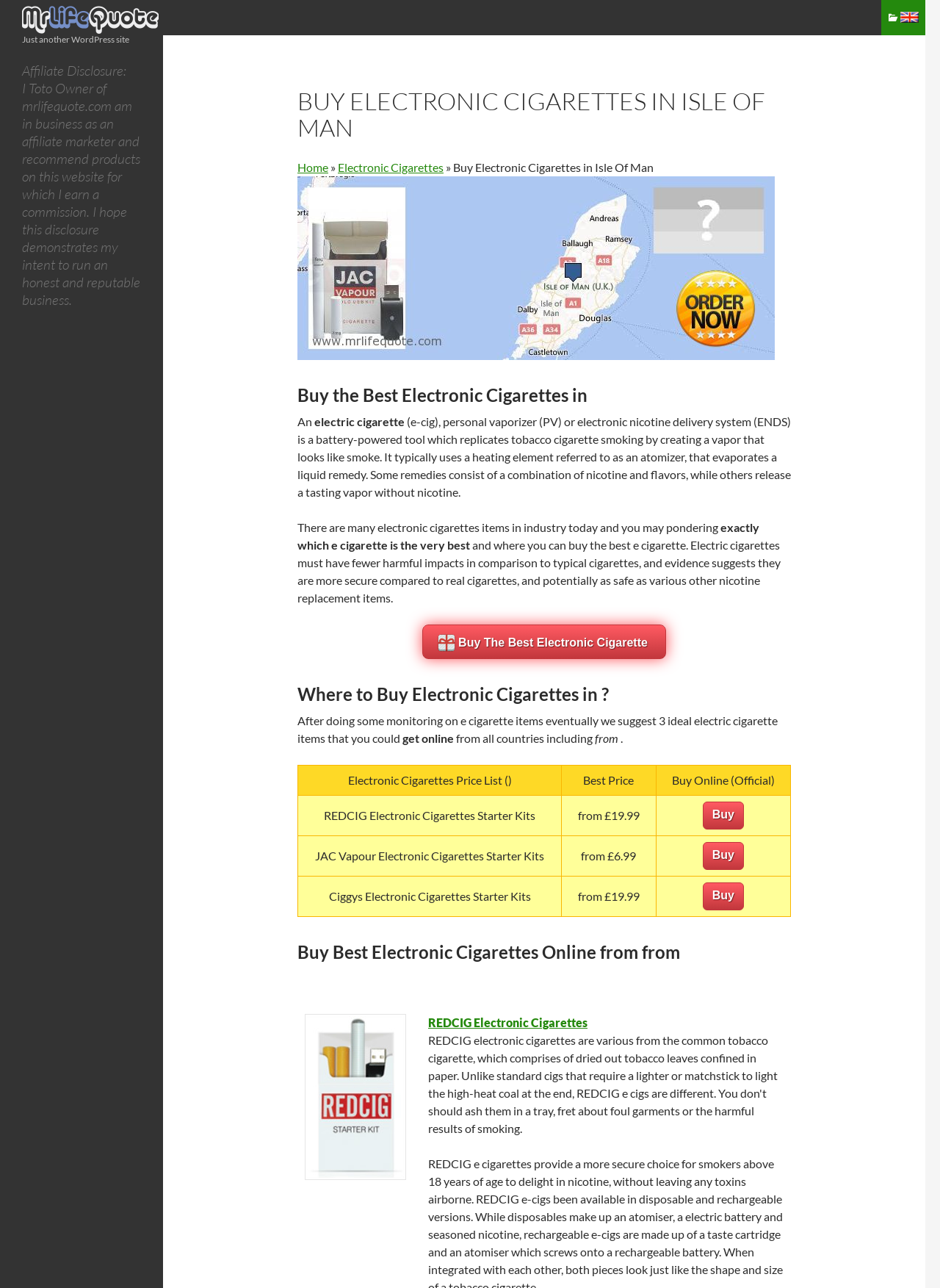Please reply with a single word or brief phrase to the question: 
What is the name of the first electronic cigarette product listed?

REDCIG Electronic Cigarettes Starter Kits